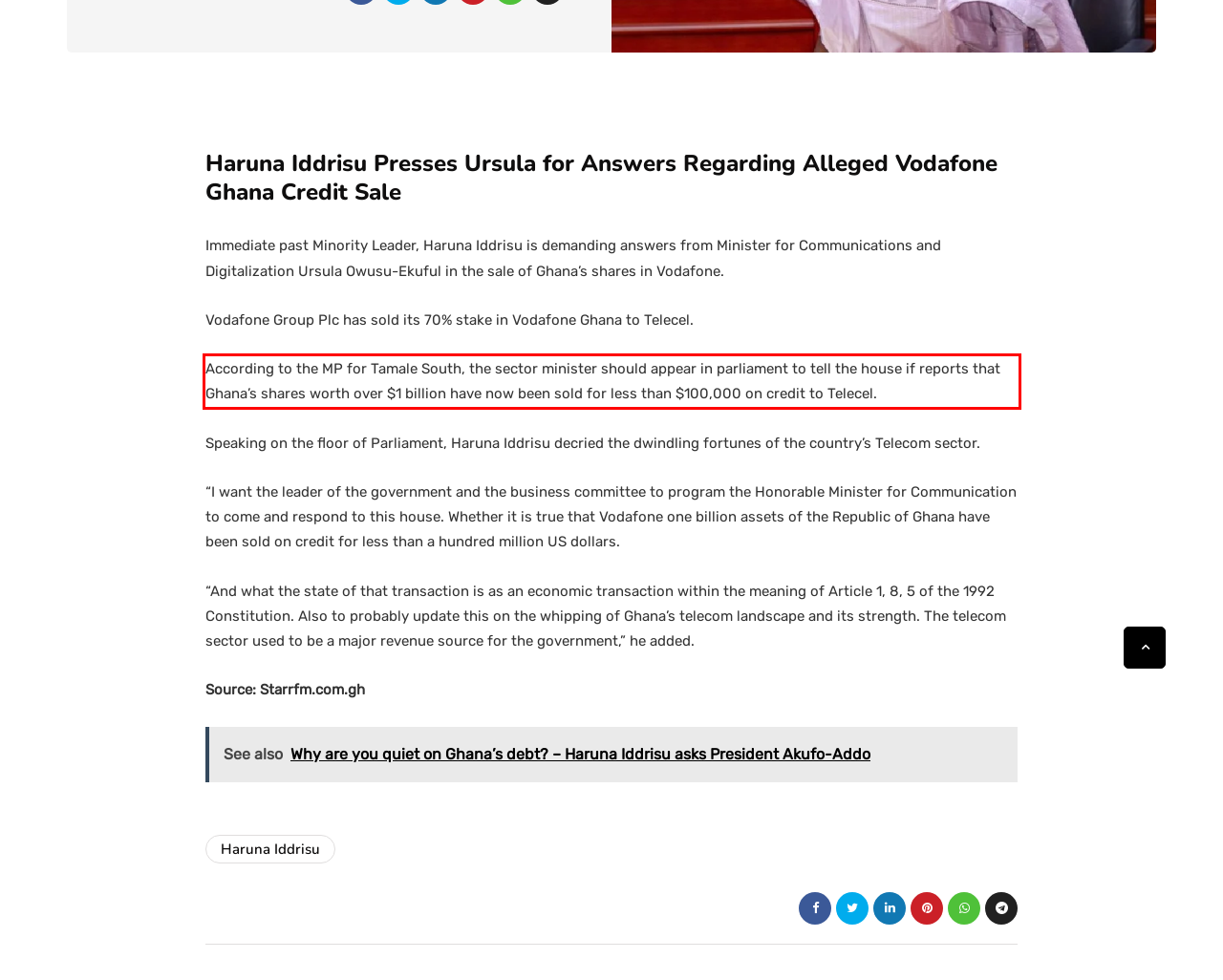Within the screenshot of a webpage, identify the red bounding box and perform OCR to capture the text content it contains.

According to the MP for Tamale South, the sector minister should appear in parliament to tell the house if reports that Ghana’s shares worth over $1 billion have now been sold for less than $100,000 on credit to Telecel.